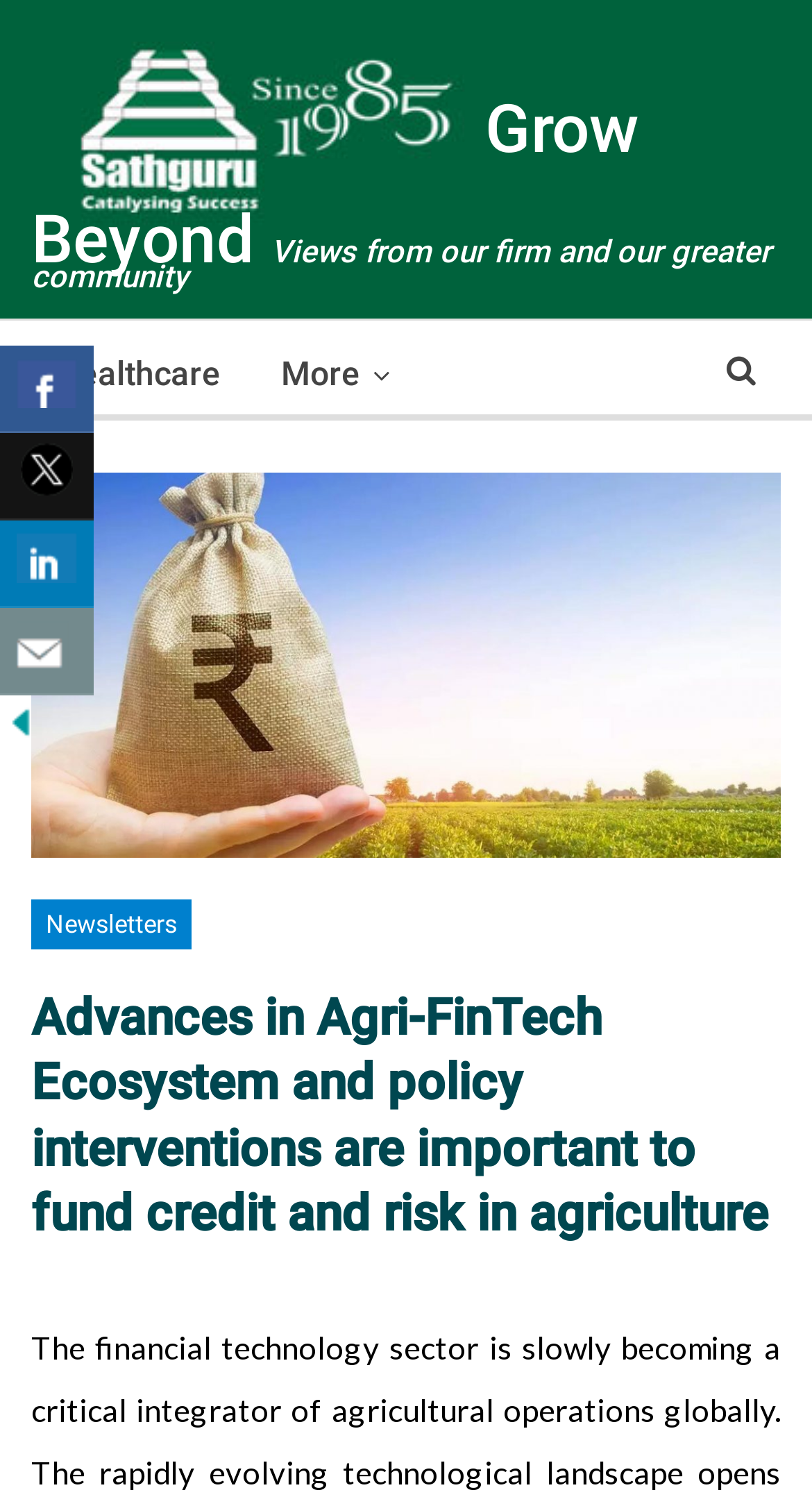Detail the various sections and features present on the webpage.

The webpage appears to be a blog or article page focused on the topic of Agri-FinTech, with a title "Advances in Agri-FinTech Ecosystem and policy interventions are important to fund credit and risk in agriculture". 

At the top of the page, there is a heading that reads "Sathguru Blog Grow Beyond Views from our firm and our greater community", accompanied by a link and an image of the Sathguru Blog logo. 

Below this, there are two links, "Healthcare" and "More", with an arrow icon. The "More" link is accompanied by a large image that takes up most of the width of the page, with the same title as the page. 

Further down, there is another heading with the same title as the page, followed by a link to "Newsletters". 

On the left side of the page, there is a section with social media sharing buttons, including "Share On Facebook", "Share On Twitter", and "Share On Linkedin", each with its respective icon. Below these buttons, there is a "Contact us" link and a "Hide Buttons" link with an icon.